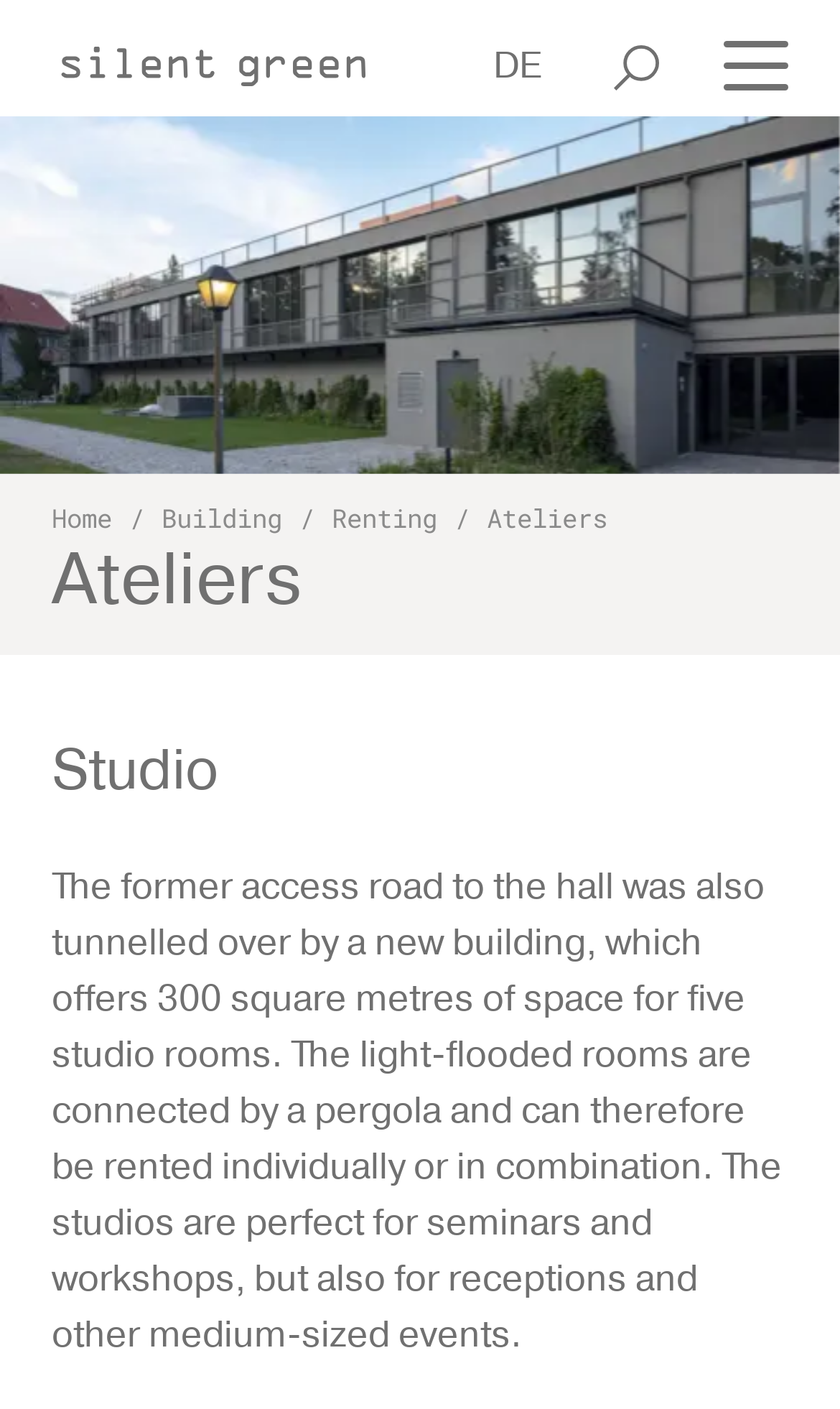Based on the element description parent_node: DE title="Link zur Startseite", identify the bounding box coordinates for the UI element. The coordinates should be in the format (top-left x, top-left y, bottom-right x, bottom-right y) and within the 0 to 1 range.

[0.062, 0.015, 0.497, 0.061]